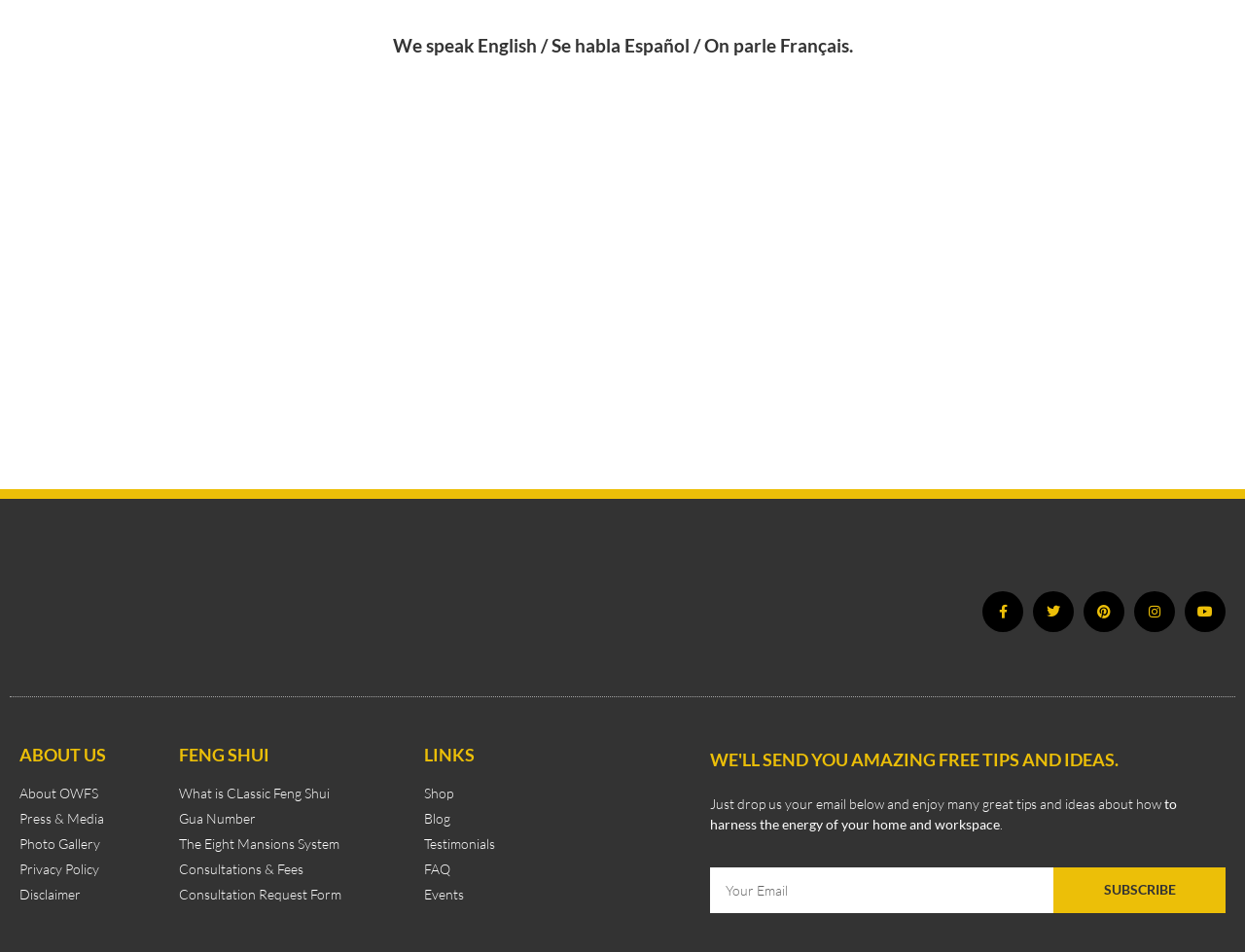Analyze the image and answer the question with as much detail as possible: 
What is the purpose of the textbox at the bottom of the webpage?

The textbox at the bottom of the webpage has a label 'Email' and is required, suggesting that it is used to enter an email address, likely for subscription or newsletter purposes.